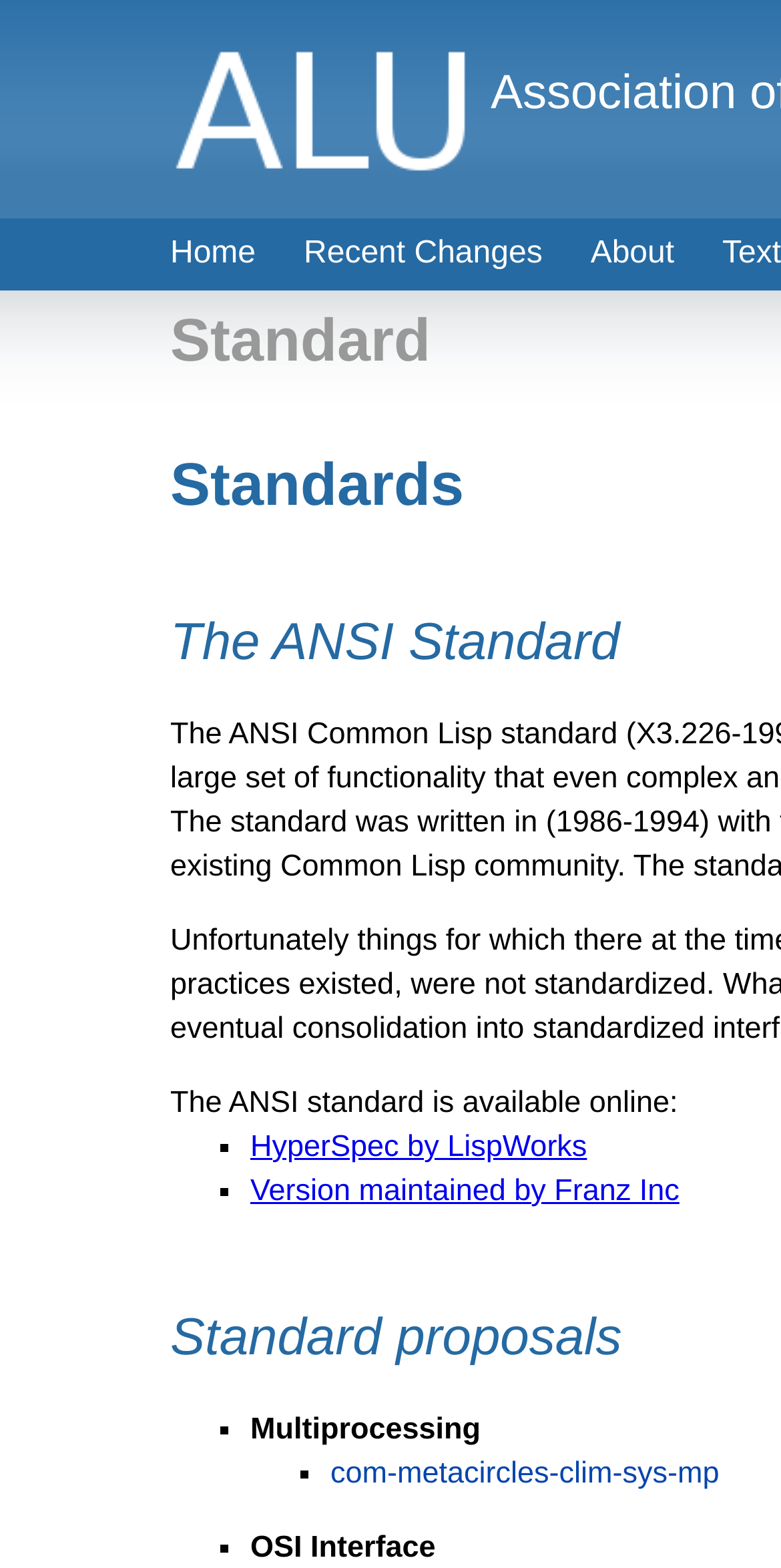Analyze the image and deliver a detailed answer to the question: What is the topic of the ANSI standard?

Based on the links provided, such as 'HyperSpec by LispWorks' and 'Version maintained by Franz Inc', it can be inferred that the ANSI standard is related to the programming language Lisp.